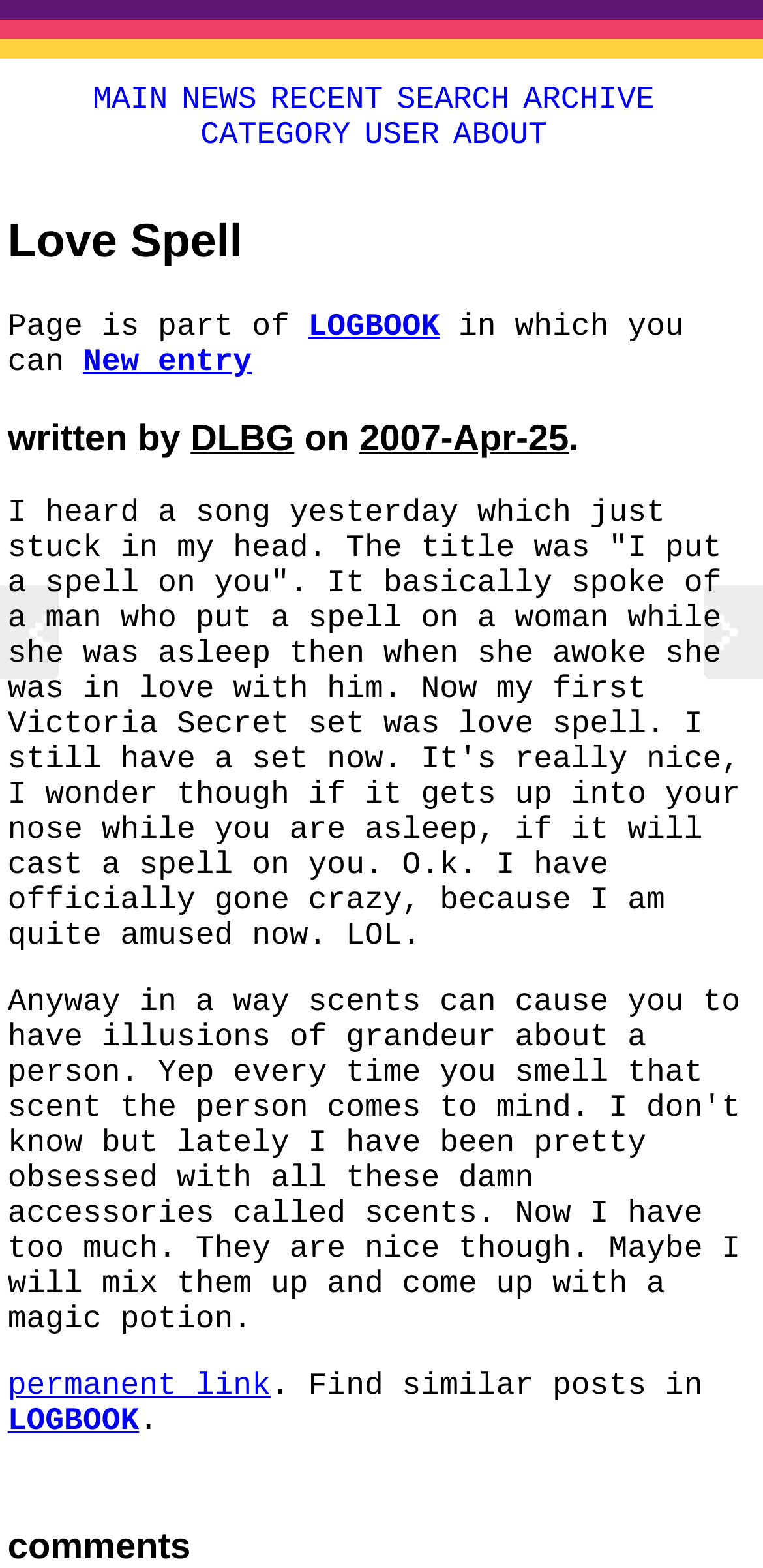Can you determine the bounding box coordinates of the area that needs to be clicked to fulfill the following instruction: "view recent posts"?

[0.352, 0.051, 0.505, 0.076]